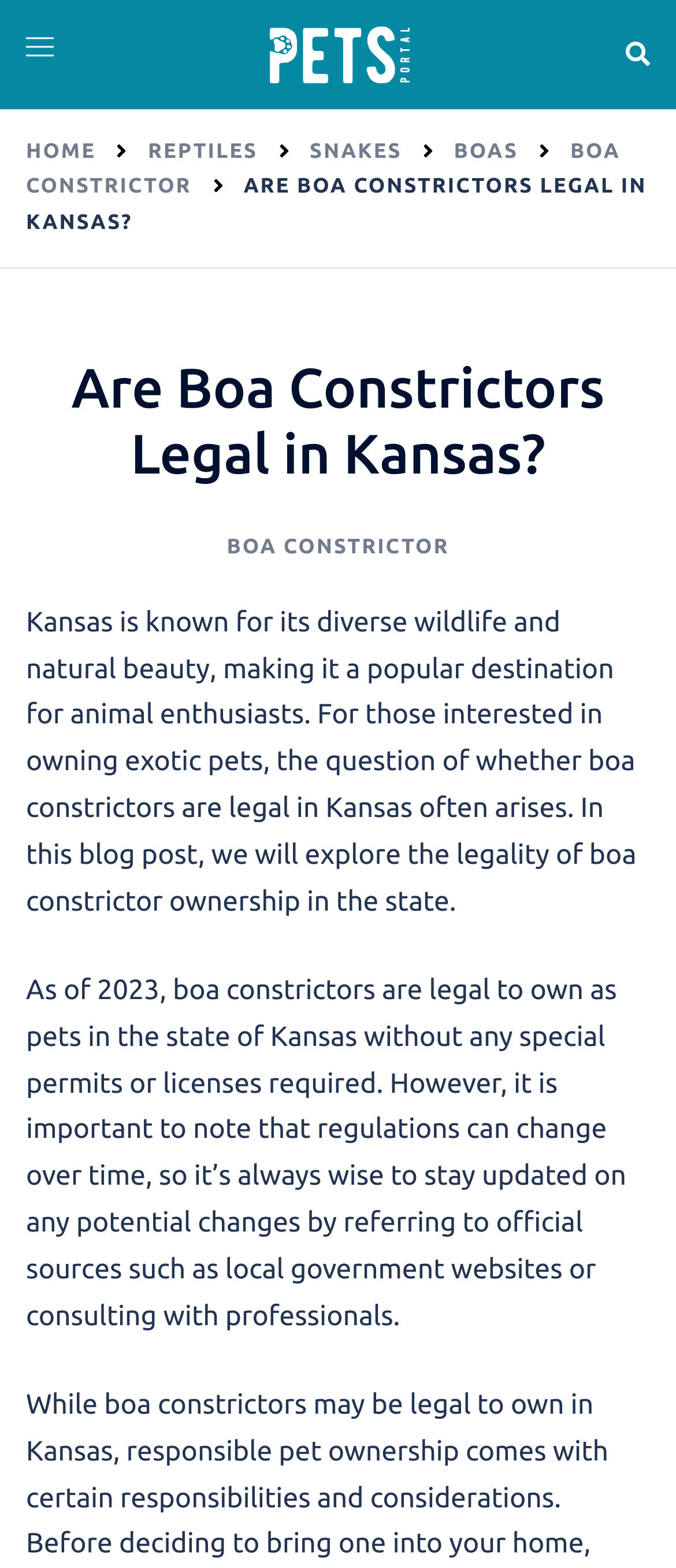What is the name of the website?
Look at the image and respond to the question as thoroughly as possible.

The website's name is displayed as a link at the top of the webpage, and it is also shown as an image with the same text.